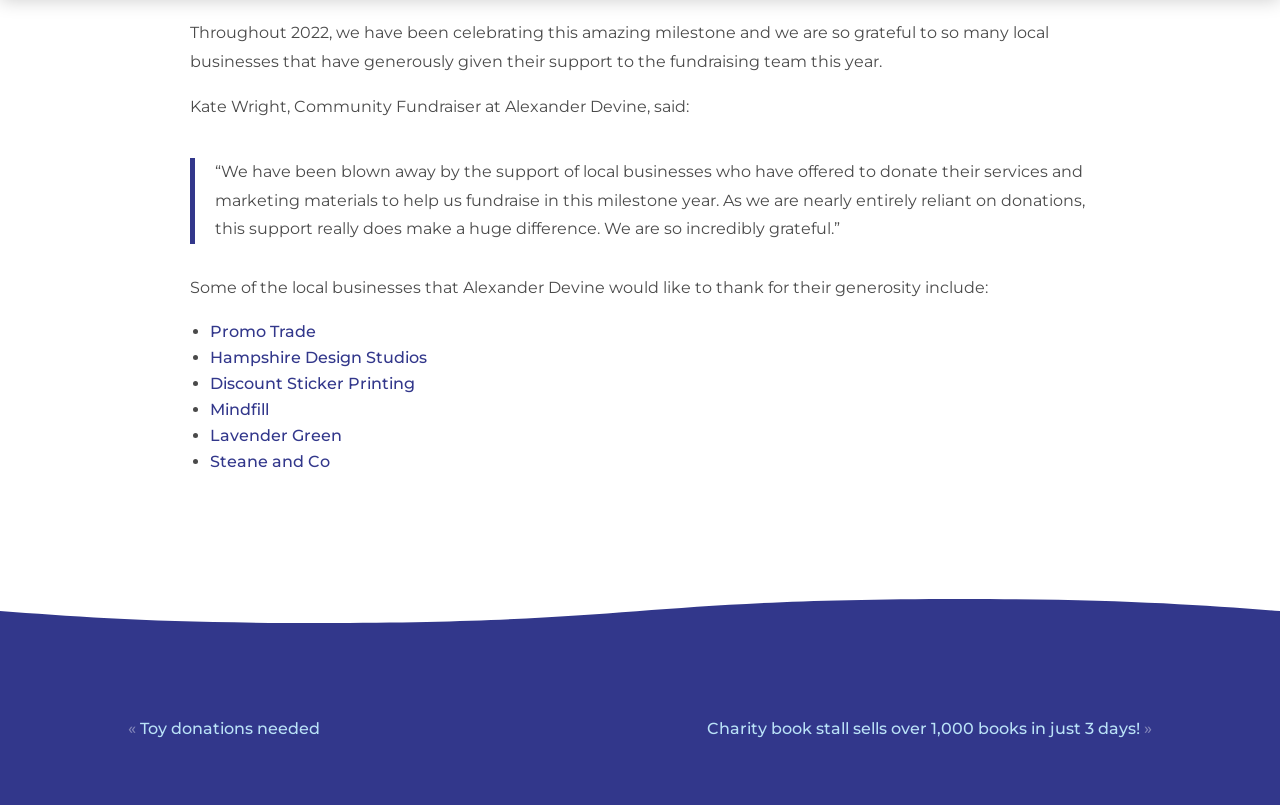Please give a short response to the question using one word or a phrase:
How many local businesses are mentioned?

5